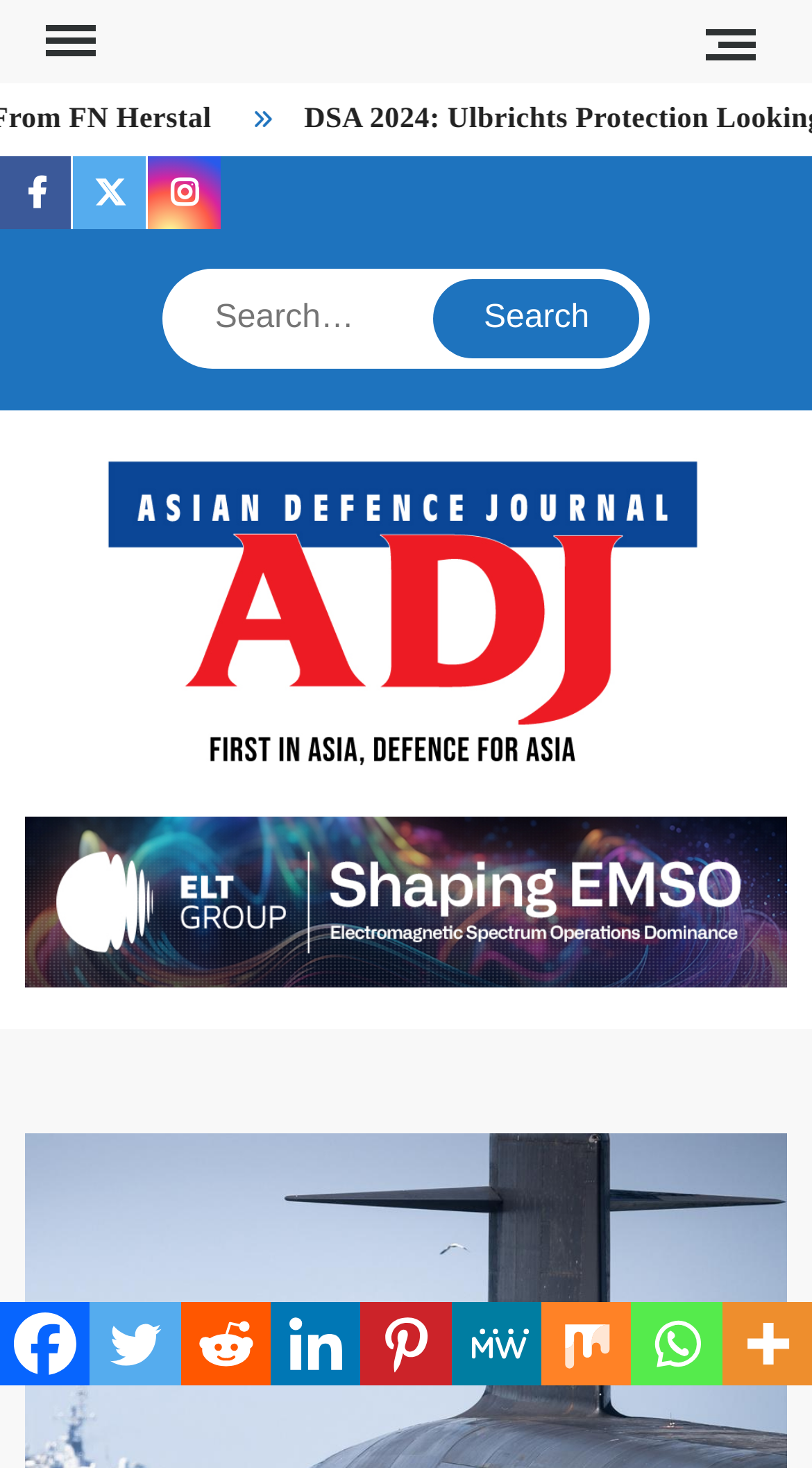Please specify the bounding box coordinates in the format (top-left x, top-left y, bottom-right x, bottom-right y), with all values as floating point numbers between 0 and 1. Identify the bounding box of the UI element described by: parent_node: Search value="Search"

[0.533, 0.19, 0.789, 0.244]